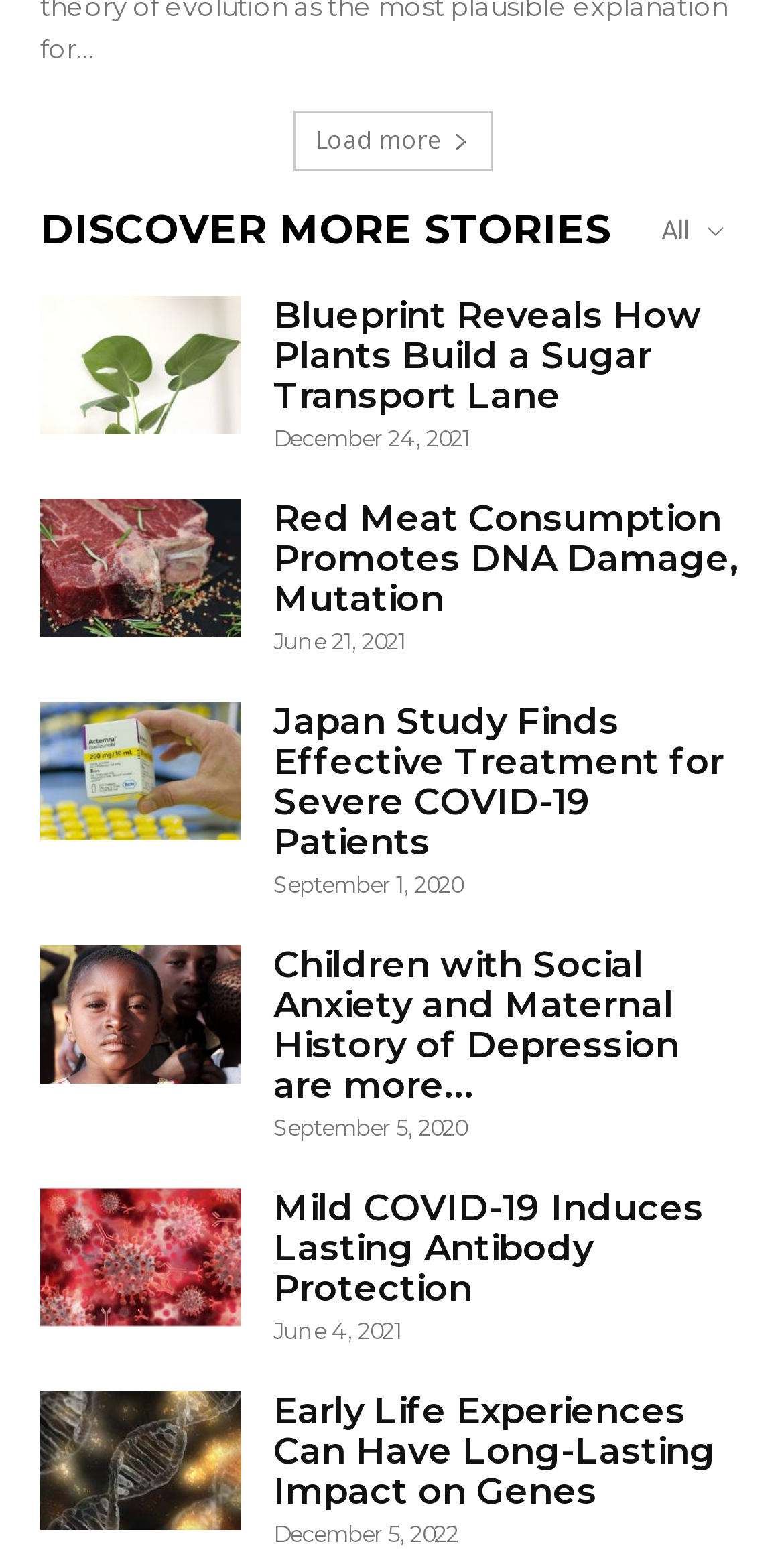Specify the bounding box coordinates of the element's region that should be clicked to achieve the following instruction: "Check the date of the article 'Japan Study Finds Effective Treatment for Severe COVID-19 Patients'". The bounding box coordinates consist of four float numbers between 0 and 1, in the format [left, top, right, bottom].

[0.349, 0.558, 0.59, 0.576]